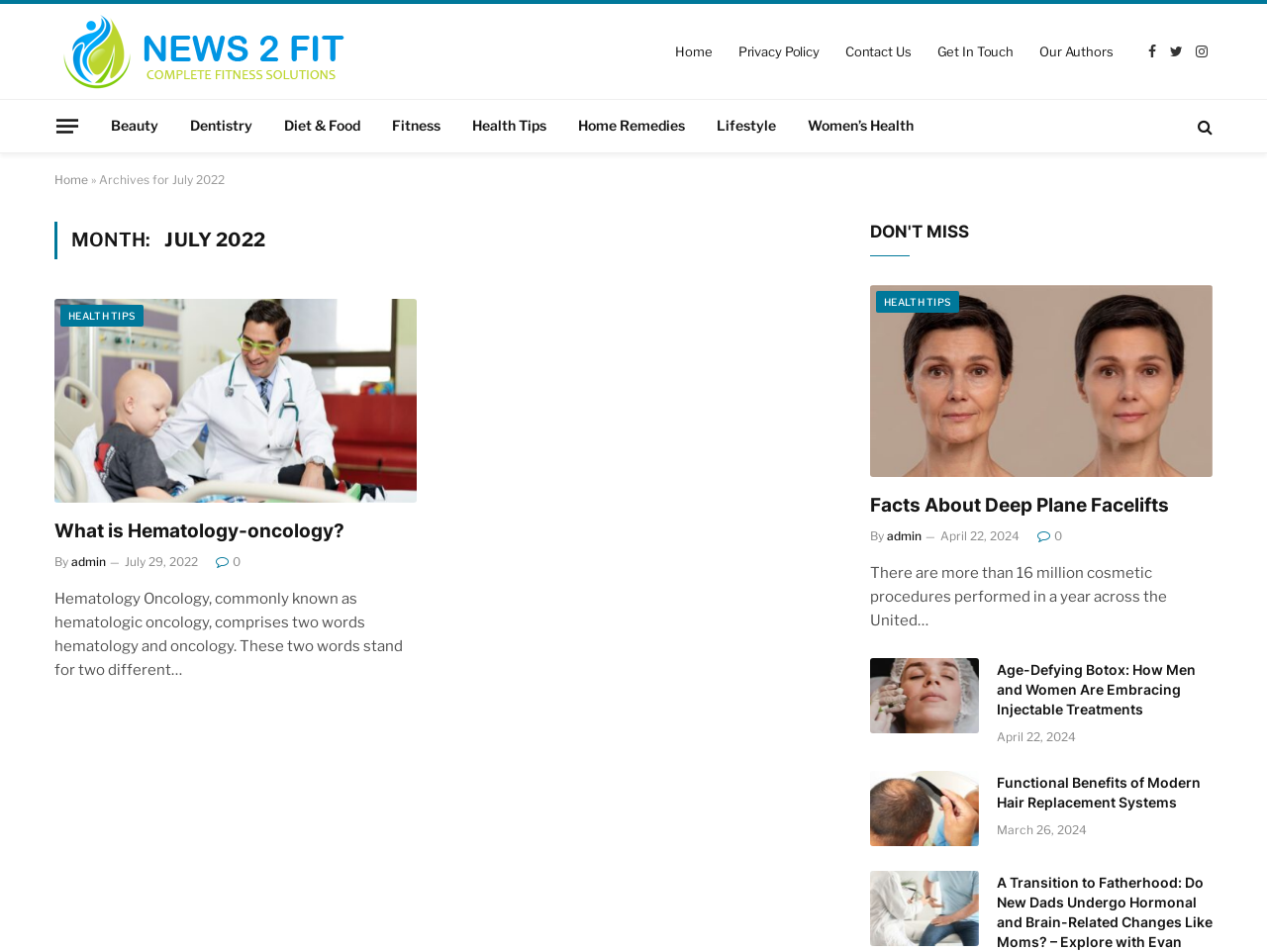Identify the bounding box coordinates for the UI element described by the following text: "Facts About Deep Plane Facelifts". Provide the coordinates as four float numbers between 0 and 1, in the format [left, top, right, bottom].

[0.687, 0.518, 0.957, 0.545]